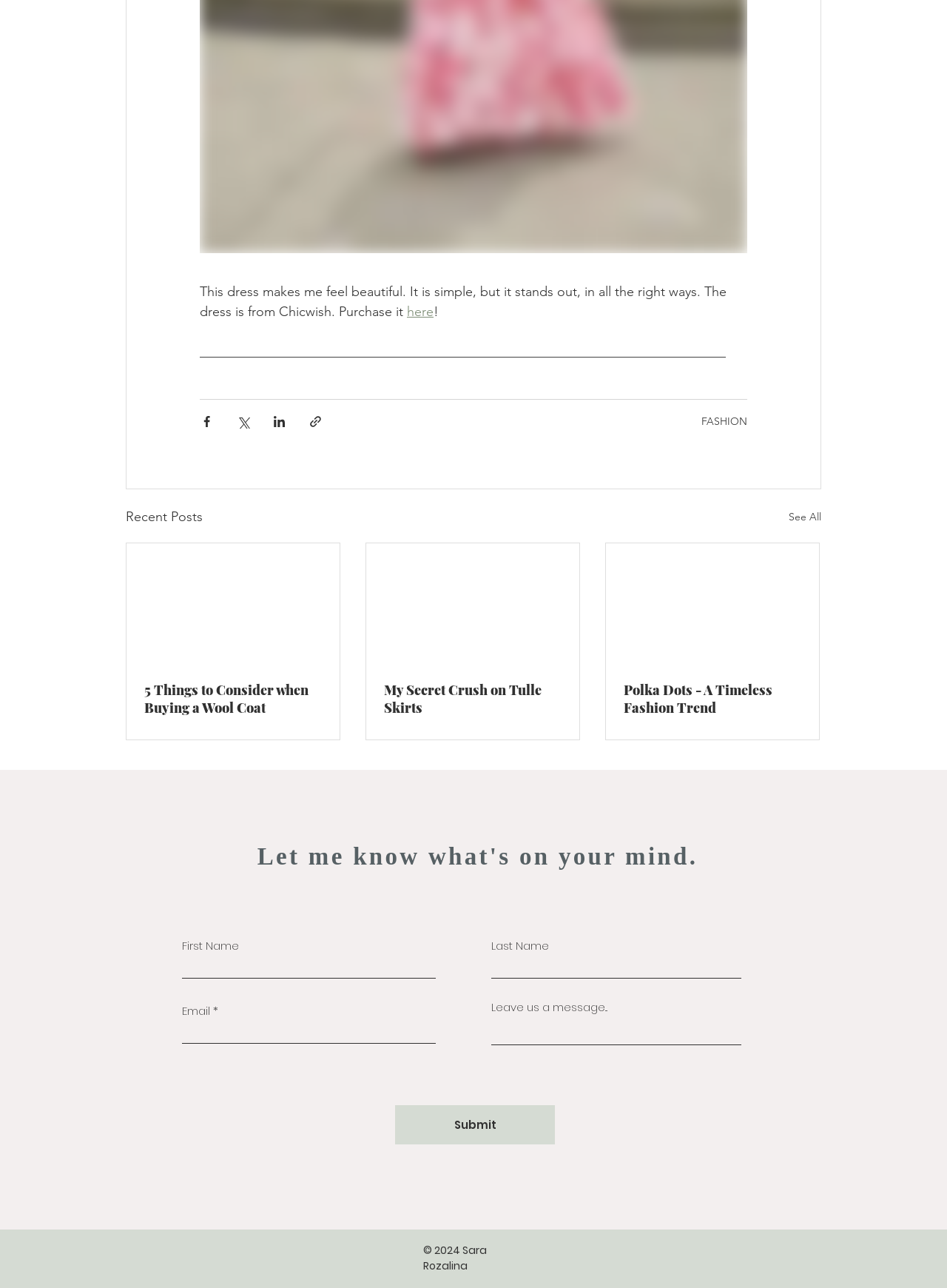Please specify the bounding box coordinates of the clickable region necessary for completing the following instruction: "Enter your first name". The coordinates must consist of four float numbers between 0 and 1, i.e., [left, top, right, bottom].

[0.192, 0.743, 0.46, 0.76]